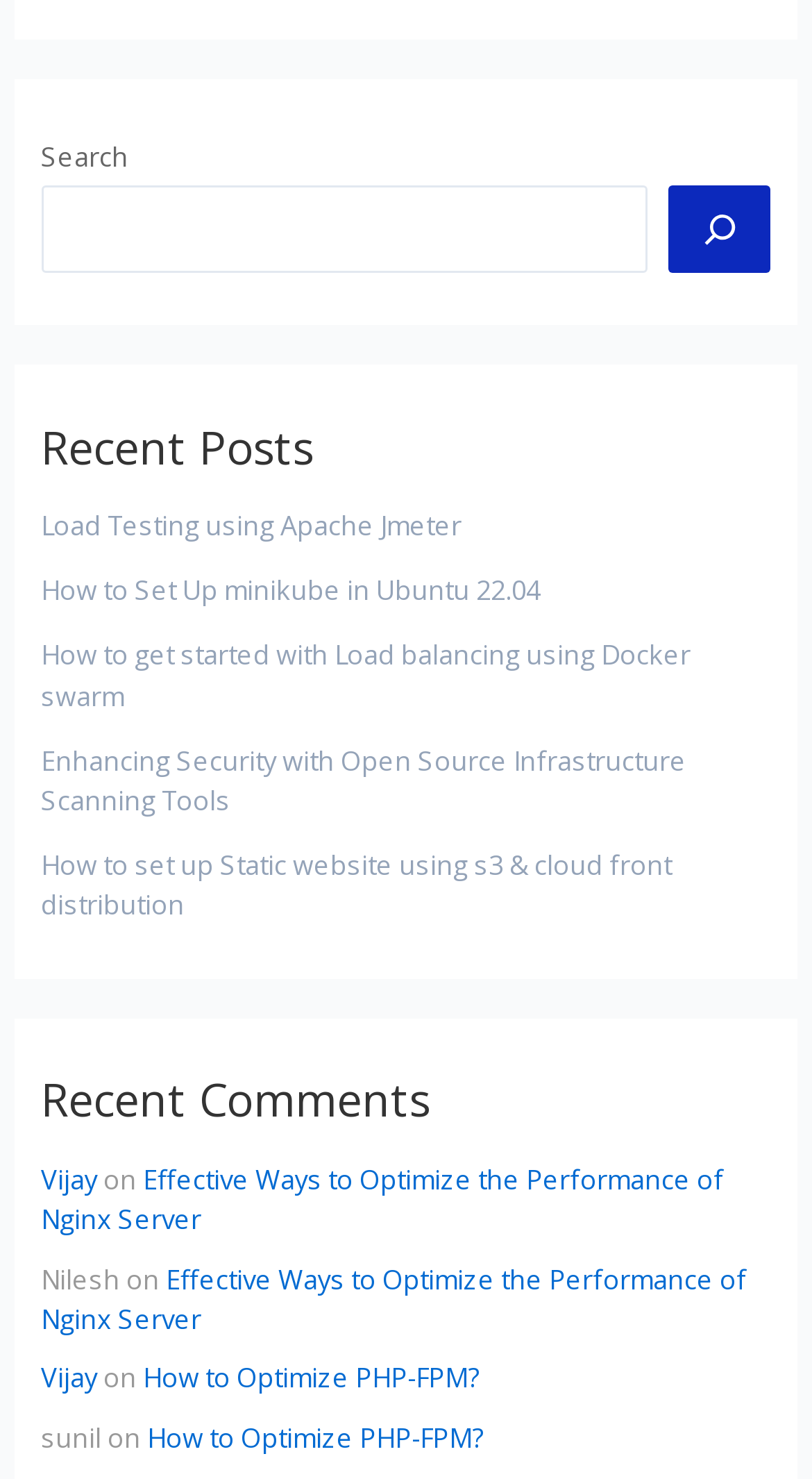What is the topic of the last recent comment?
Offer a detailed and full explanation in response to the question.

I looked at the last article under the 'Recent Comments' heading, and its topic is 'How to Optimize PHP-FPM?'.